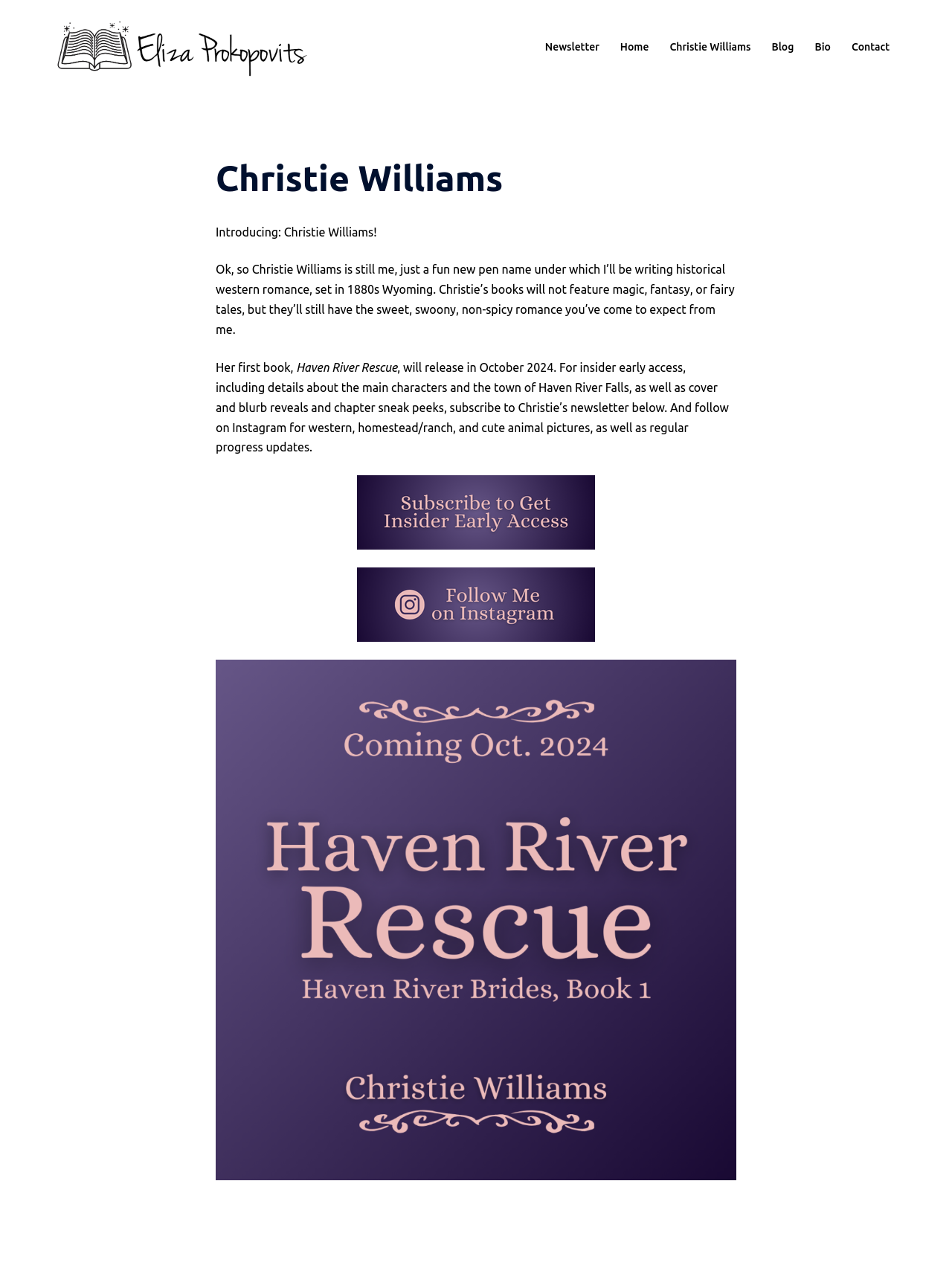What is the title of the first book by Christie Williams?
Refer to the screenshot and answer in one word or phrase.

Haven River Rescue